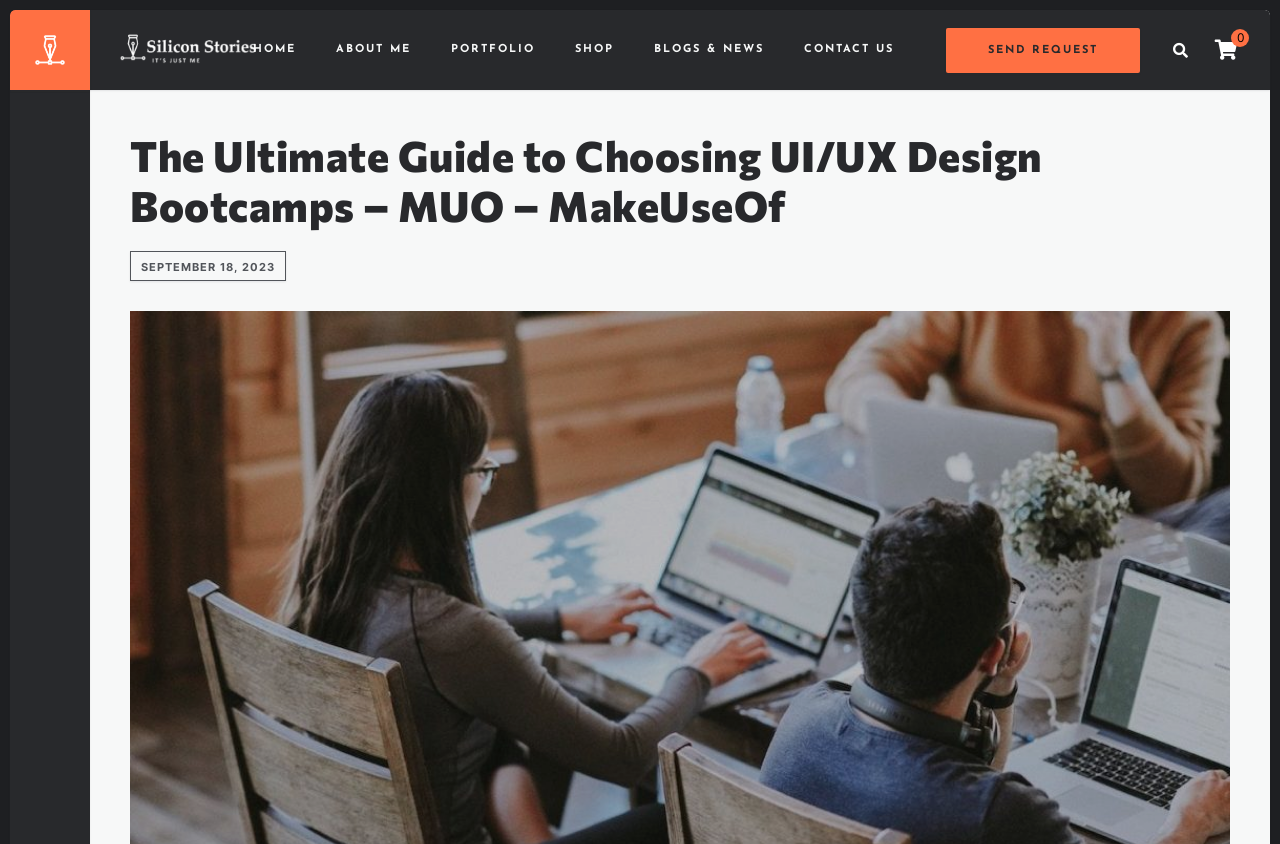What is the website's main topic?
Answer the question in as much detail as possible.

Based on the webpage's content, it appears to be focused on UI/UX design, specifically guiding users to choose the right bootcamp for their career.